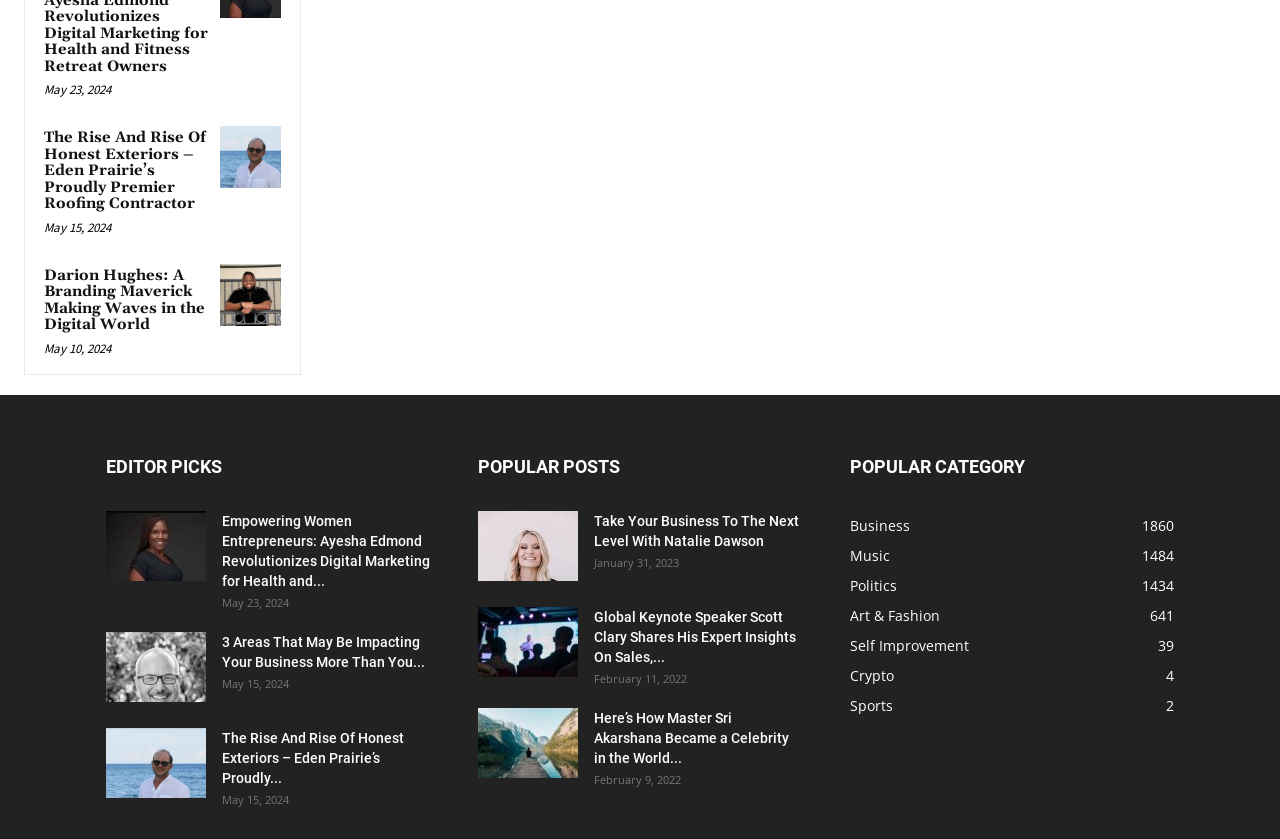Bounding box coordinates are specified in the format (top-left x, top-left y, bottom-right x, bottom-right y). All values are floating point numbers bounded between 0 and 1. Please provide the bounding box coordinate of the region this sentence describes: Self Improvement39

[0.664, 0.758, 0.757, 0.781]